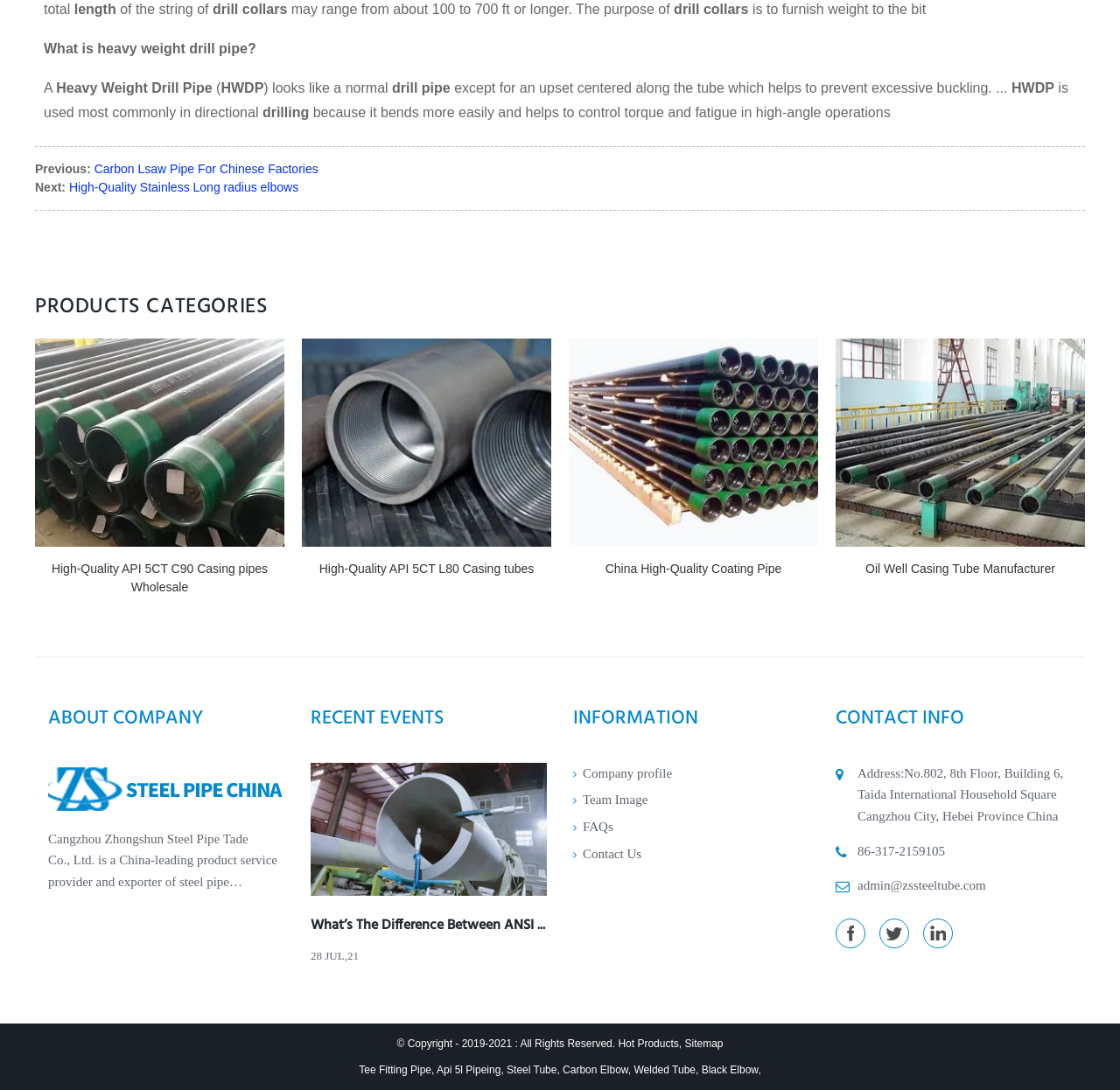Determine the bounding box coordinates for the clickable element required to fulfill the instruction: "Contact the company via phone". Provide the coordinates as four float numbers between 0 and 1, i.e., [left, top, right, bottom].

[0.766, 0.774, 0.844, 0.787]